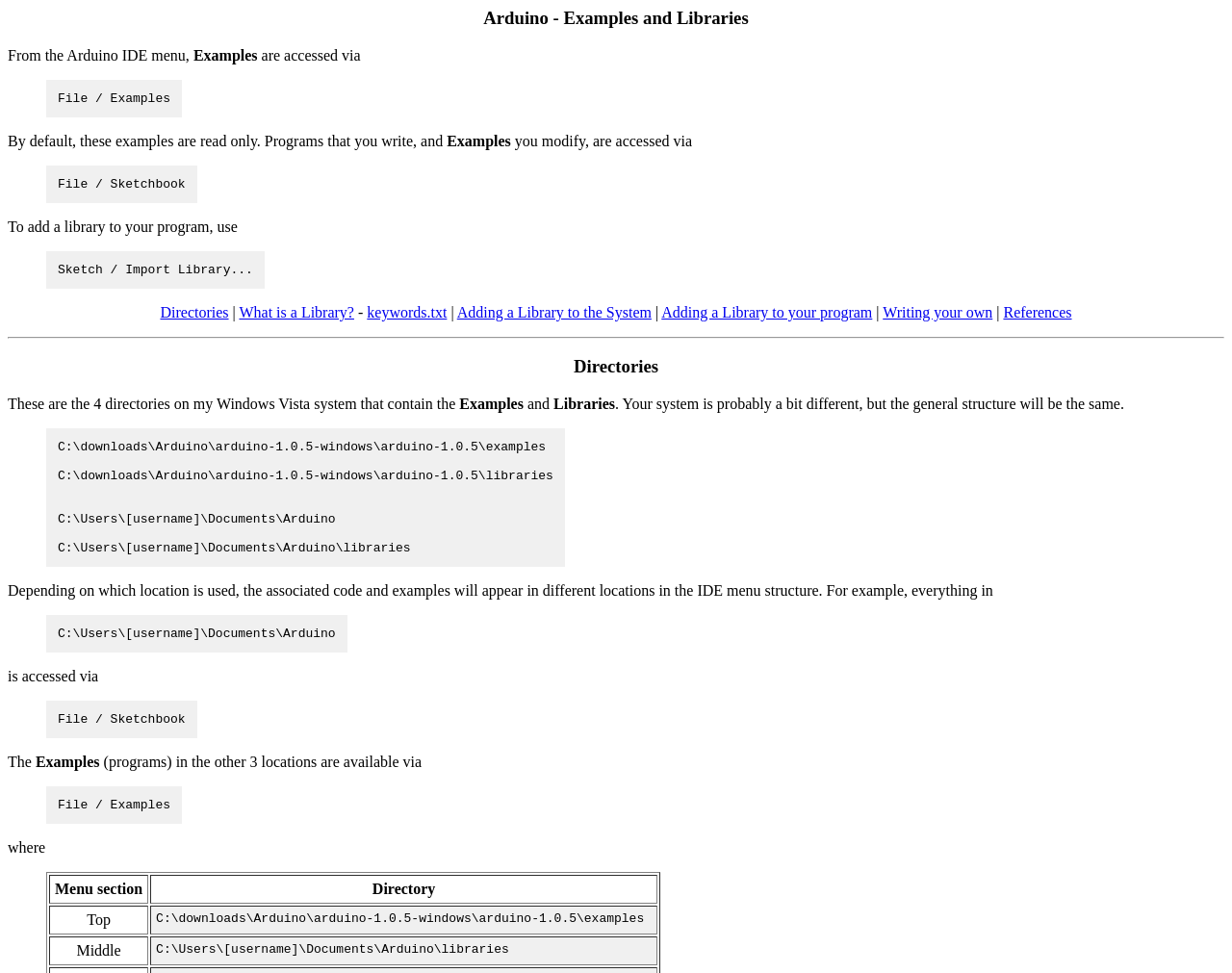Please find the bounding box coordinates of the element's region to be clicked to carry out this instruction: "Click on 'Directories'".

[0.13, 0.312, 0.186, 0.329]